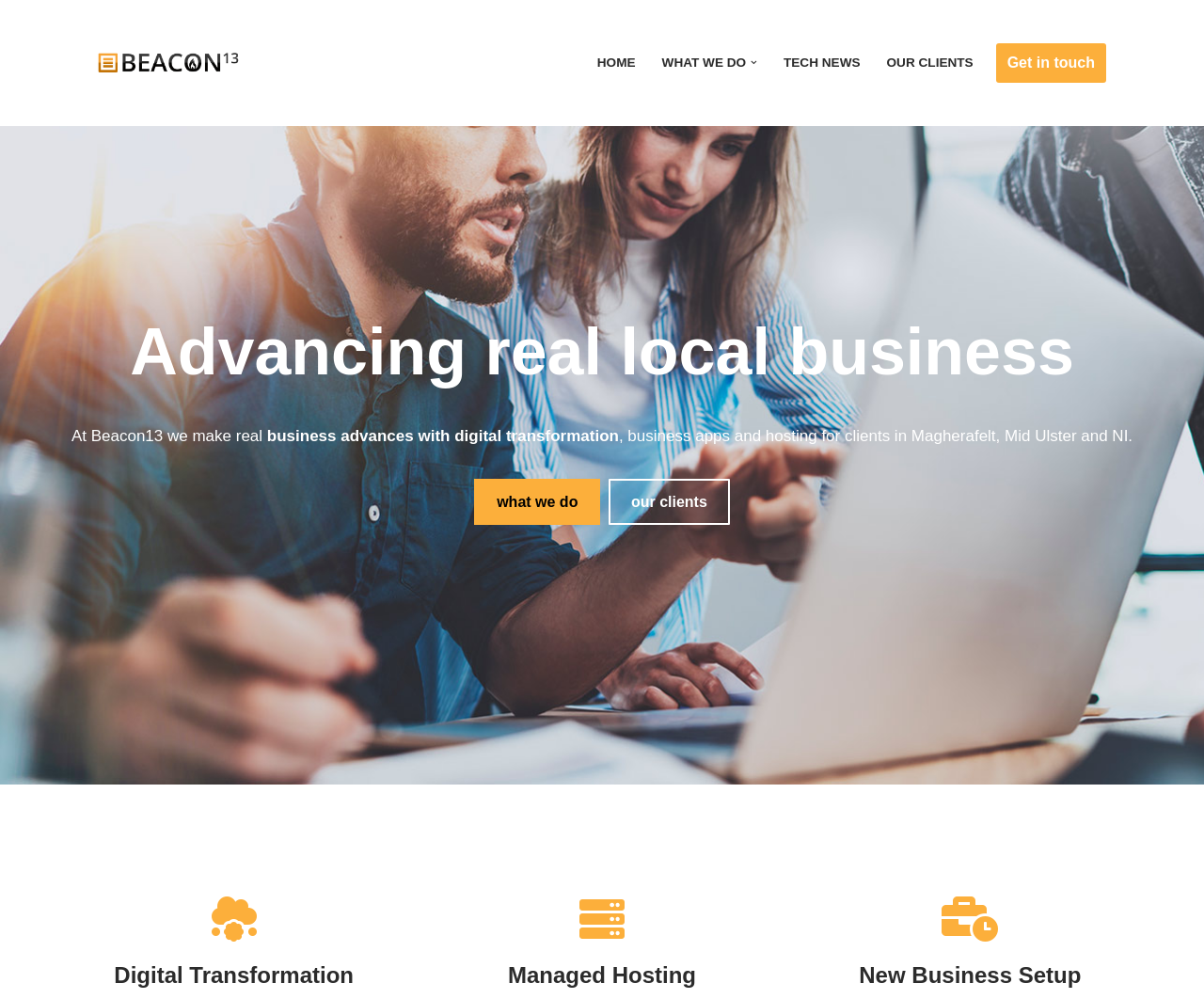What is the main service provided?
Look at the image and provide a detailed response to the question.

The main service provided can be inferred from the image 'web design in mid ulster' and the text 'Advancing real local business' which suggests that the company provides web design and development services.